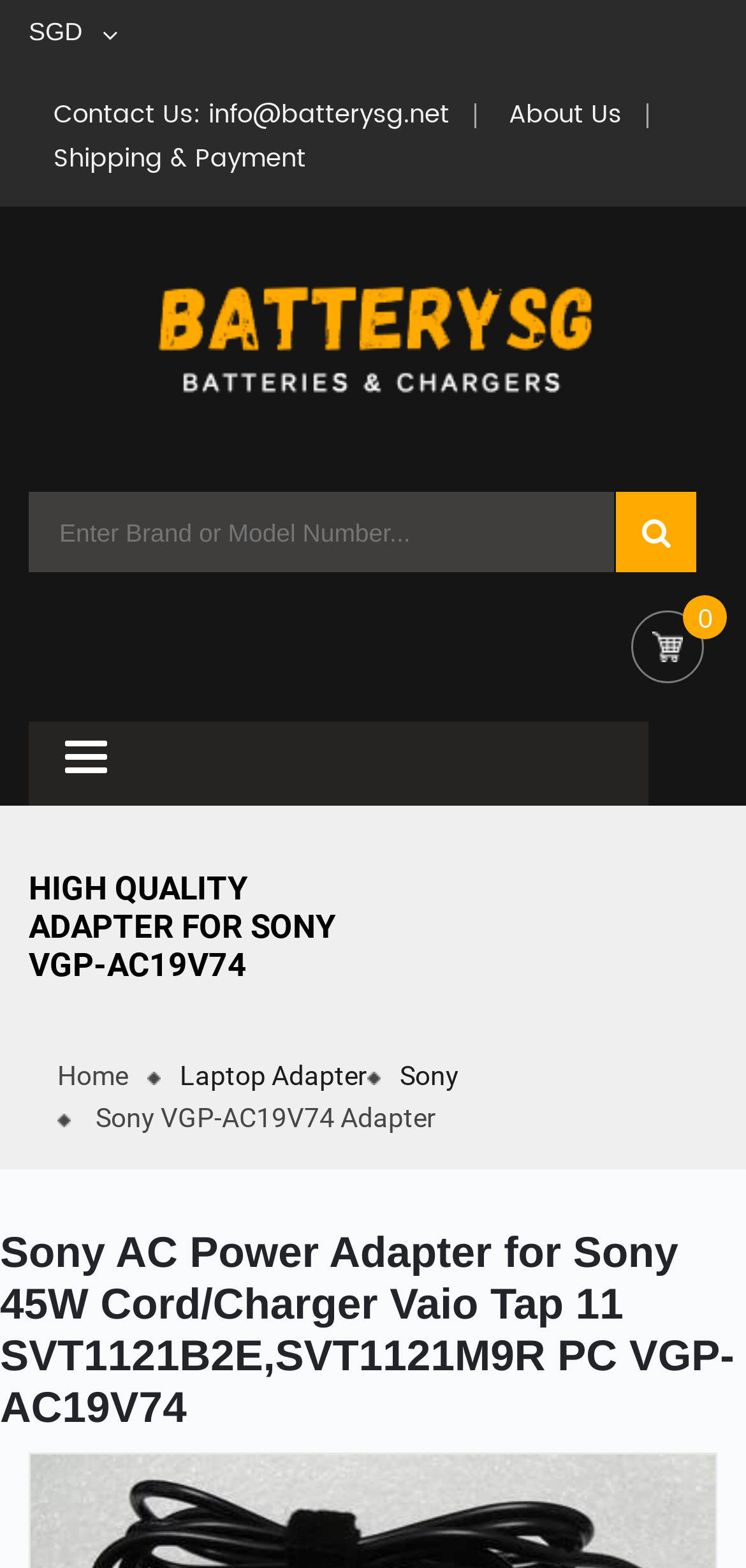Can you find and generate the webpage's heading?

Sony AC Power Adapter for Sony 45W Cord/Charger Vaio Tap 11 SVT1121B2E,SVT1121M9R PC VGP-AC19V74